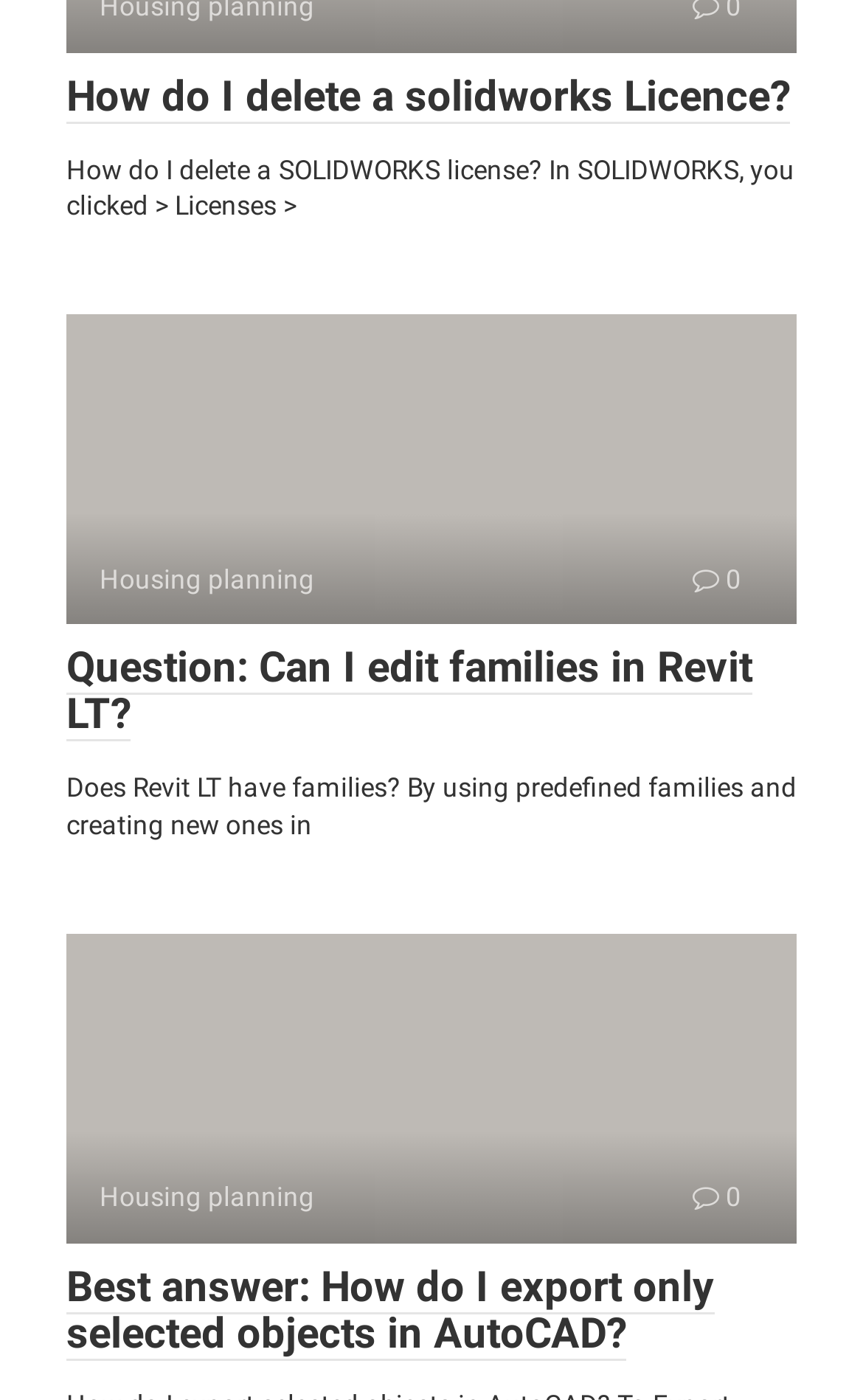How many questions are there on the webpage?
Please give a detailed answer to the question using the information shown in the image.

There are three questions on the webpage, each with a link and a brief description, which suggests that the webpage is a Q&A forum with multiple questions and answers.